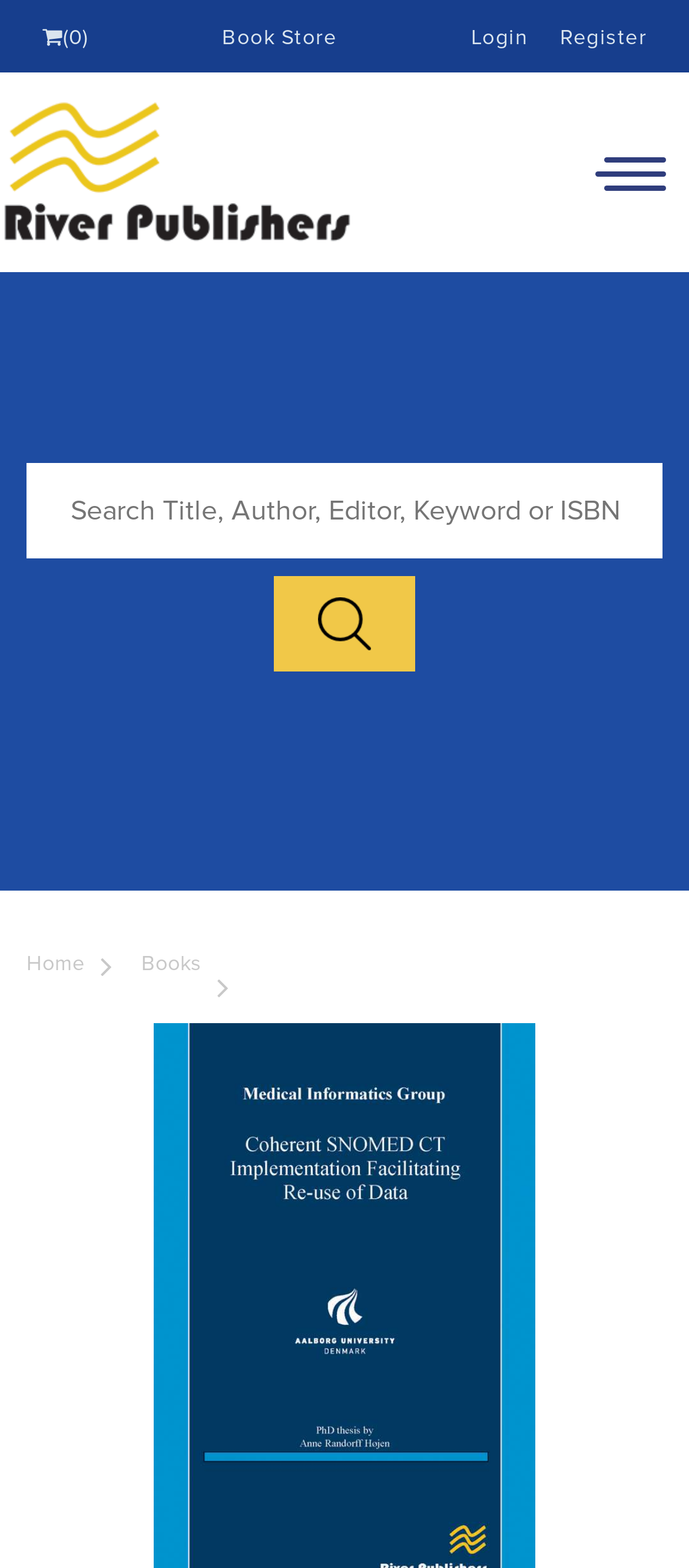Provide a comprehensive caption for the webpage.

The webpage is about Coherent SNOMED CT Implementation Facilitating Re-use of Data. At the top left, there are four links: an unnamed link, "Book Store", "Login", and "Register", arranged horizontally. Below these links, there is a large image that spans across the top section of the page. 

To the right of the image, there is a toggle navigation button. Below the image, there is a search bar where users can input "Title, Author, Editor, Keyword or ISBN" to search. The search bar is accompanied by a "Submit" button to its right. 

On the left side of the page, there are two links, "Home" and "Books", arranged vertically.